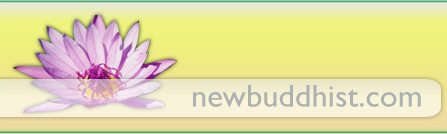Answer the question with a single word or phrase: 
What does the water lily symbolize?

Purity and enlightenment